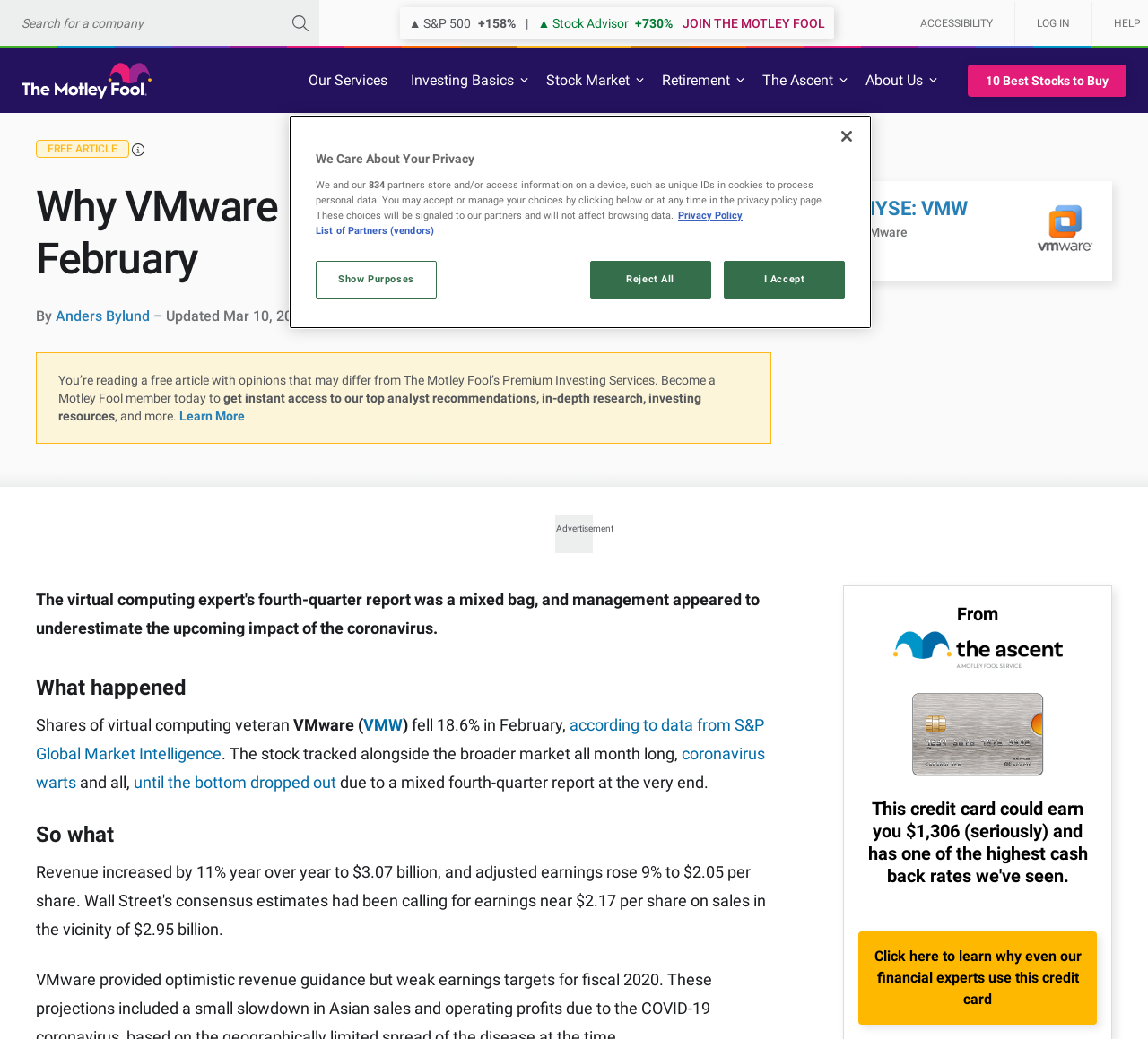Please answer the following question using a single word or phrase: 
What is the stock exchange symbol of VMware?

NYSE: VMW